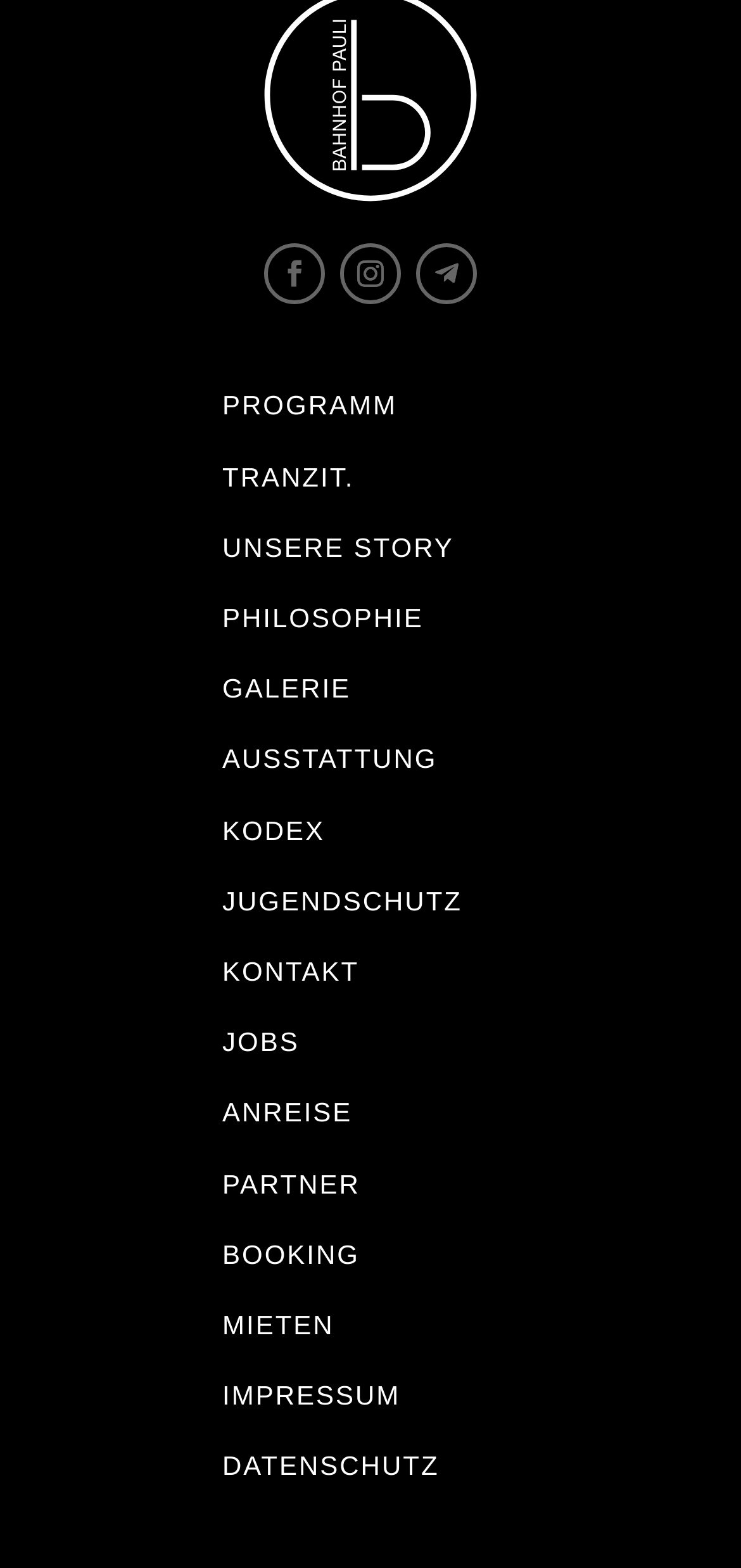Give a concise answer using one word or a phrase to the following question:
How many main sections are there?

16